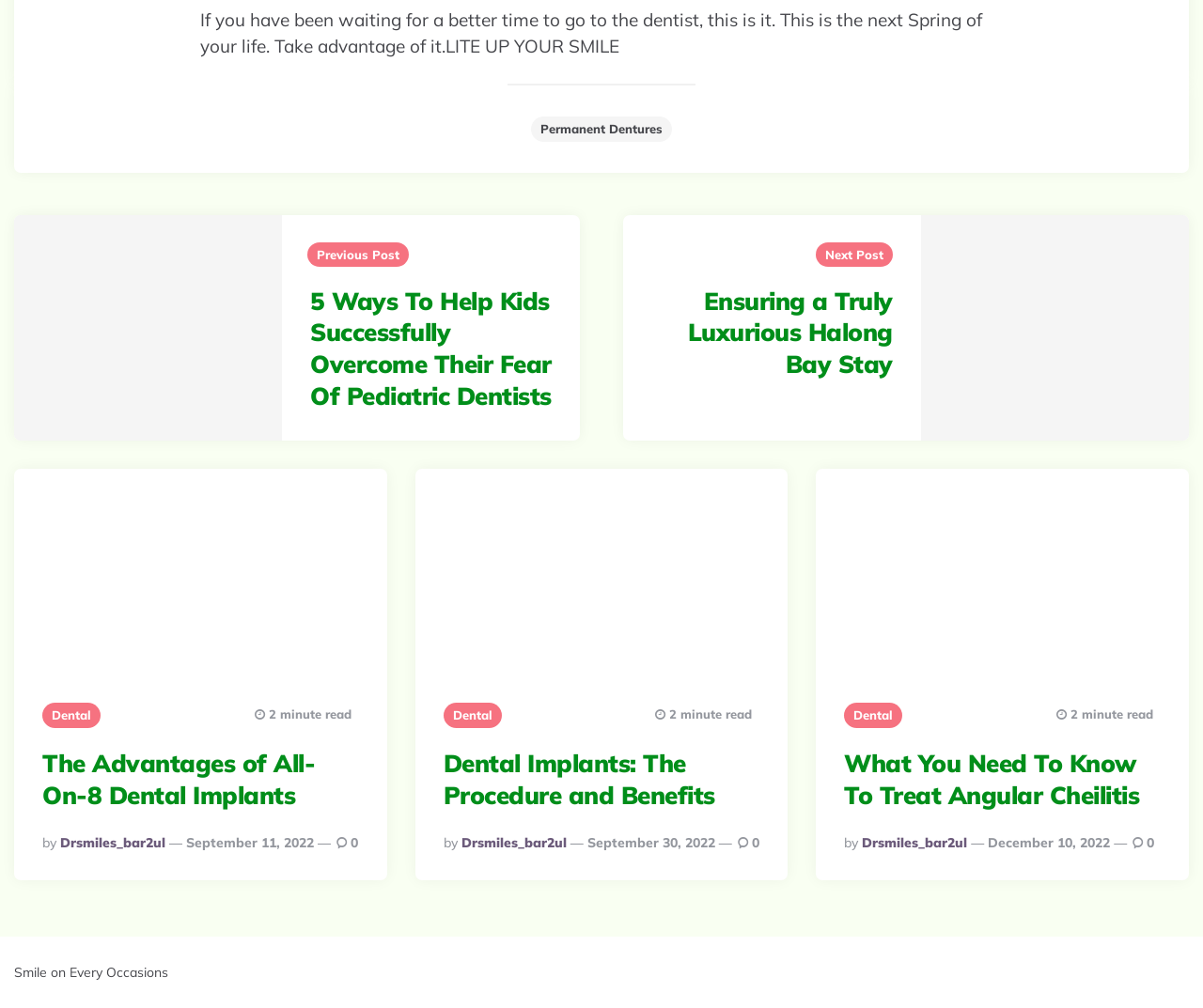Reply to the question with a brief word or phrase: What is the theme of the footer section?

Smile